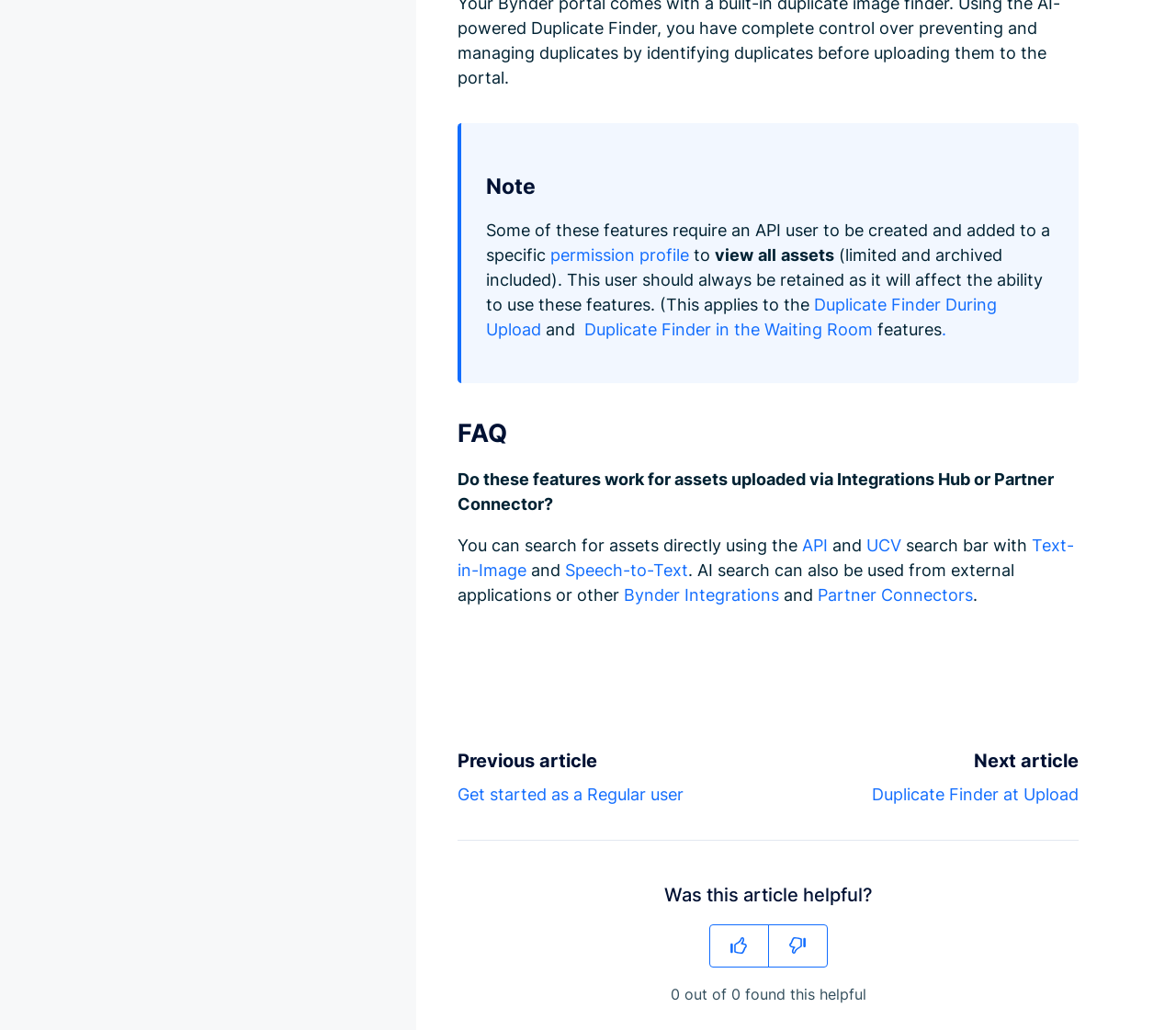Please reply to the following question with a single word or a short phrase:
What is the purpose of the 'Was this article helpful?' section?

To provide feedback